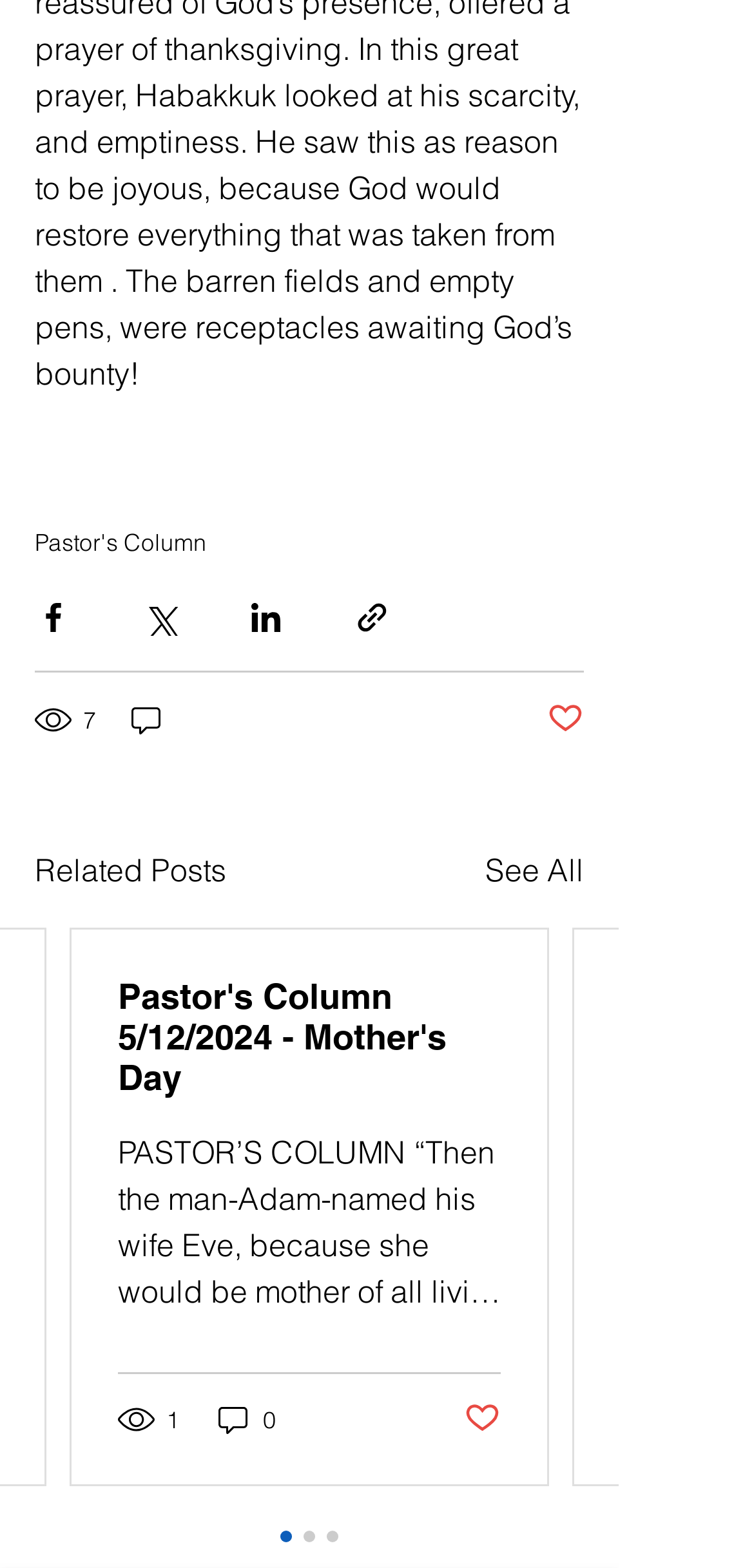Find the bounding box coordinates of the area that needs to be clicked in order to achieve the following instruction: "Read Pastor's Column". The coordinates should be specified as four float numbers between 0 and 1, i.e., [left, top, right, bottom].

[0.046, 0.337, 0.274, 0.355]